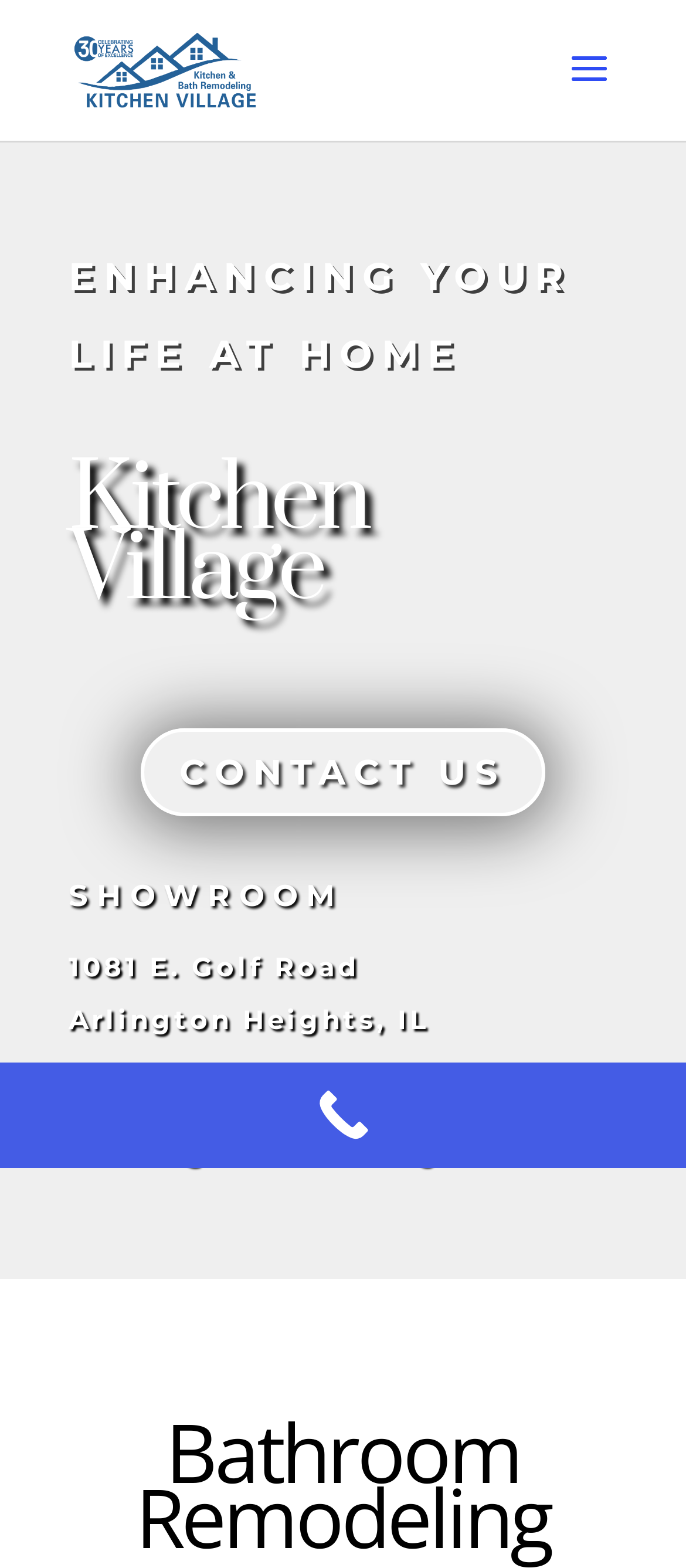What is the phone number of the company?
Based on the visual, give a brief answer using one word or a short phrase.

847-956-6800